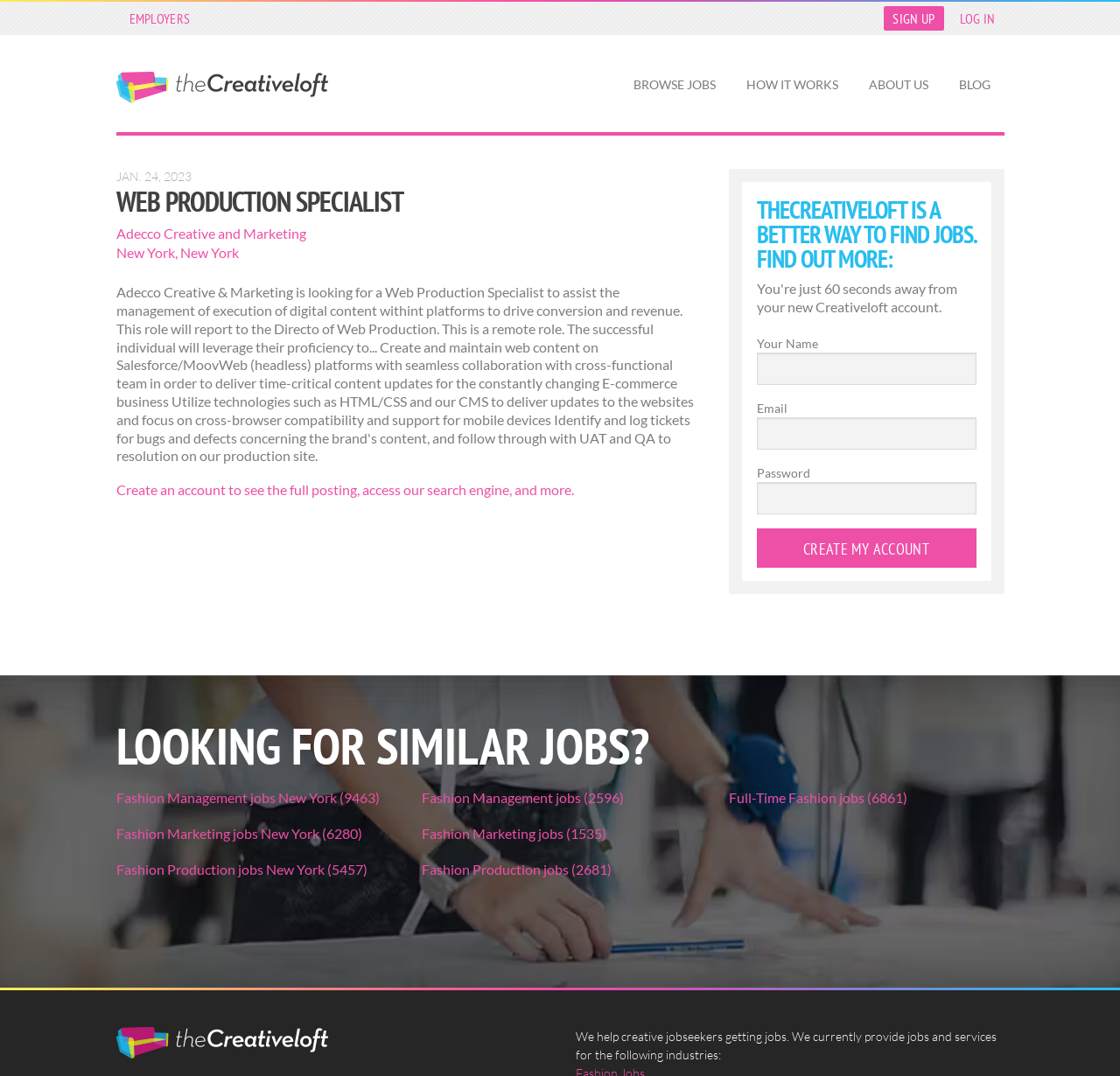Please give a one-word or short phrase response to the following question: 
What is the job title of the posting?

WEB PRODUCTION SPECIALIST